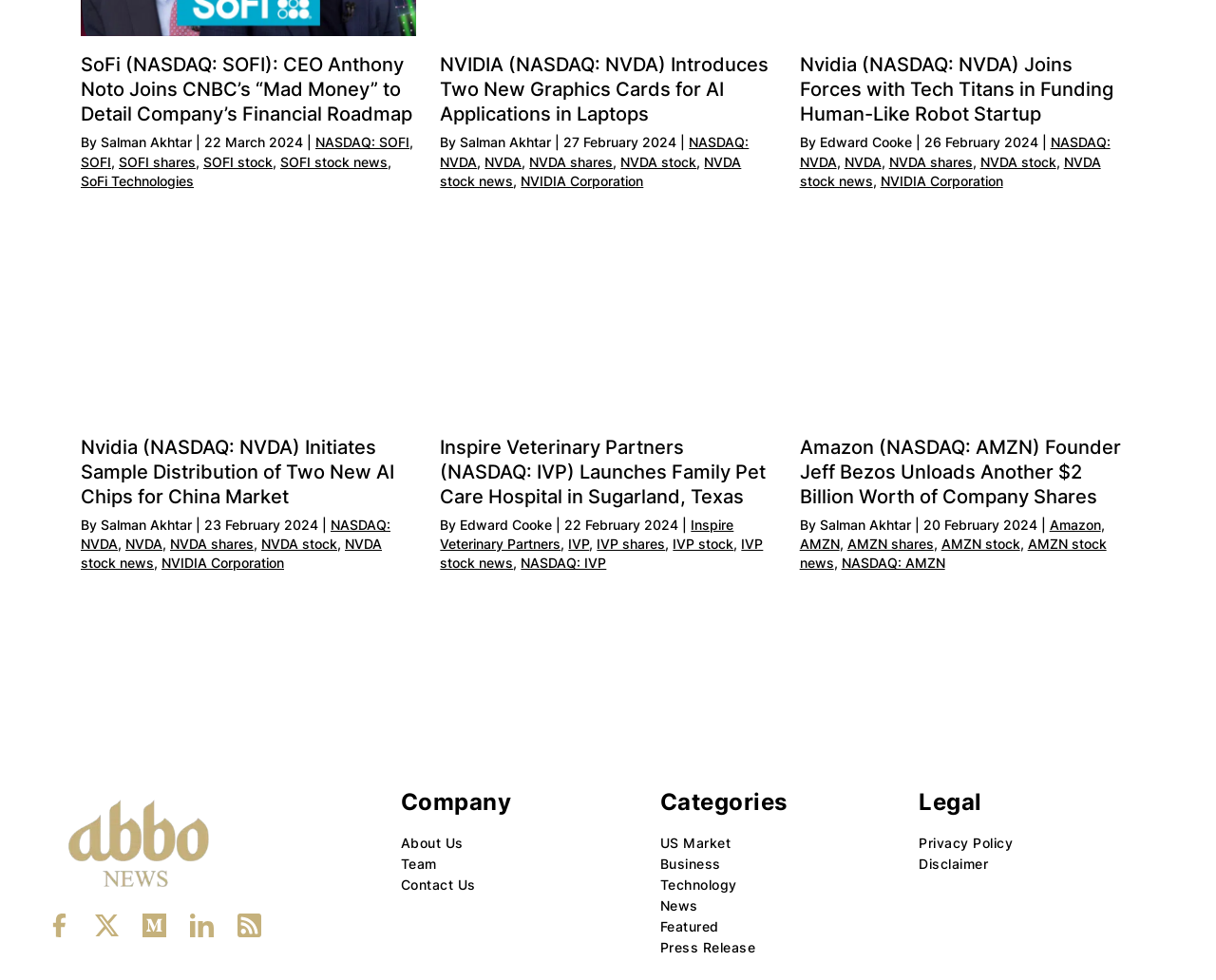Locate the bounding box coordinates of the area you need to click to fulfill this instruction: 'Read more about Inspire Veterinary Partners'. The coordinates must be in the form of four float numbers ranging from 0 to 1: [left, top, right, bottom].

[0.362, 0.32, 0.638, 0.34]